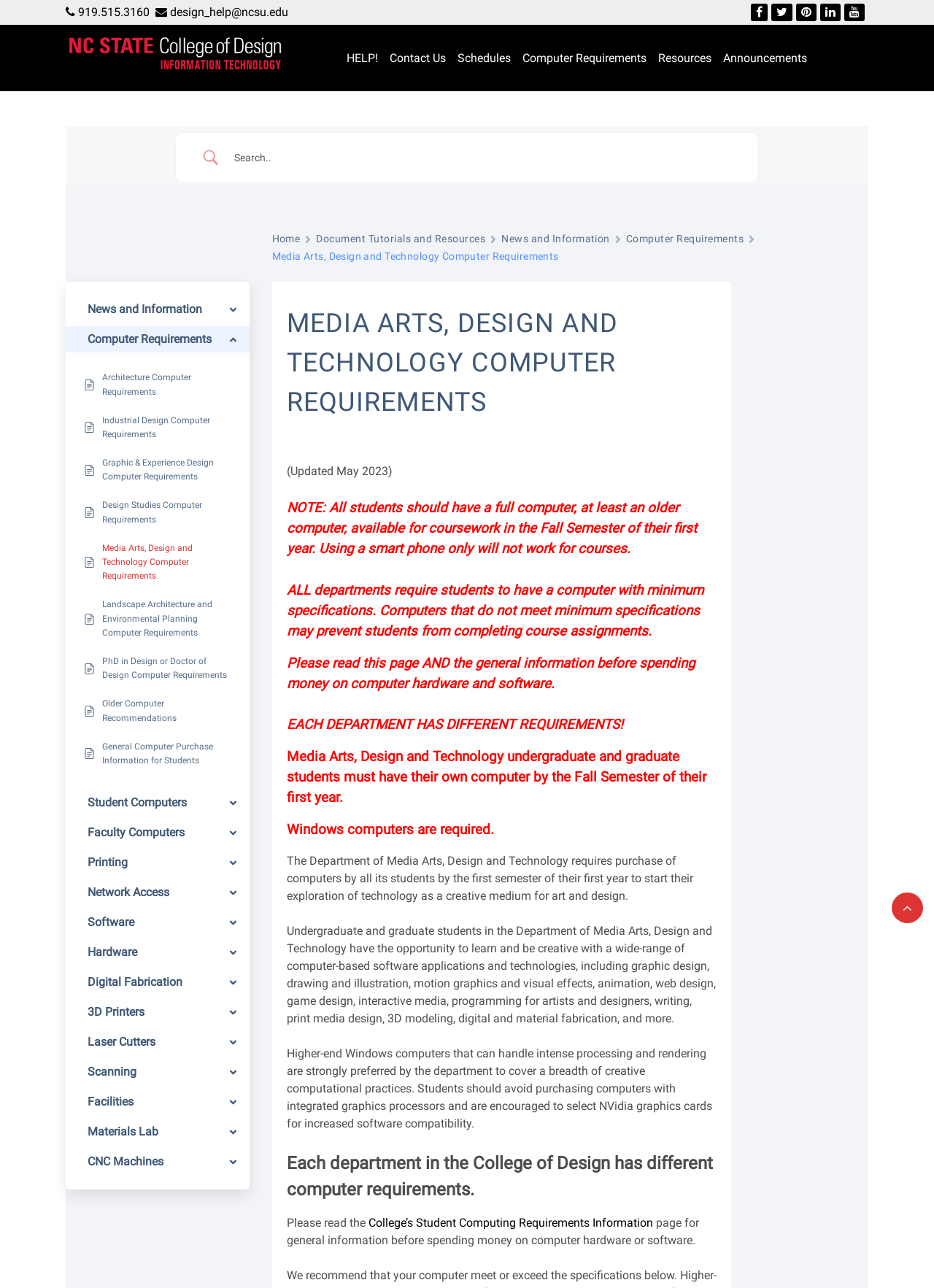Please identify the bounding box coordinates of the area I need to click to accomplish the following instruction: "click the 'Home' link".

[0.291, 0.179, 0.321, 0.193]